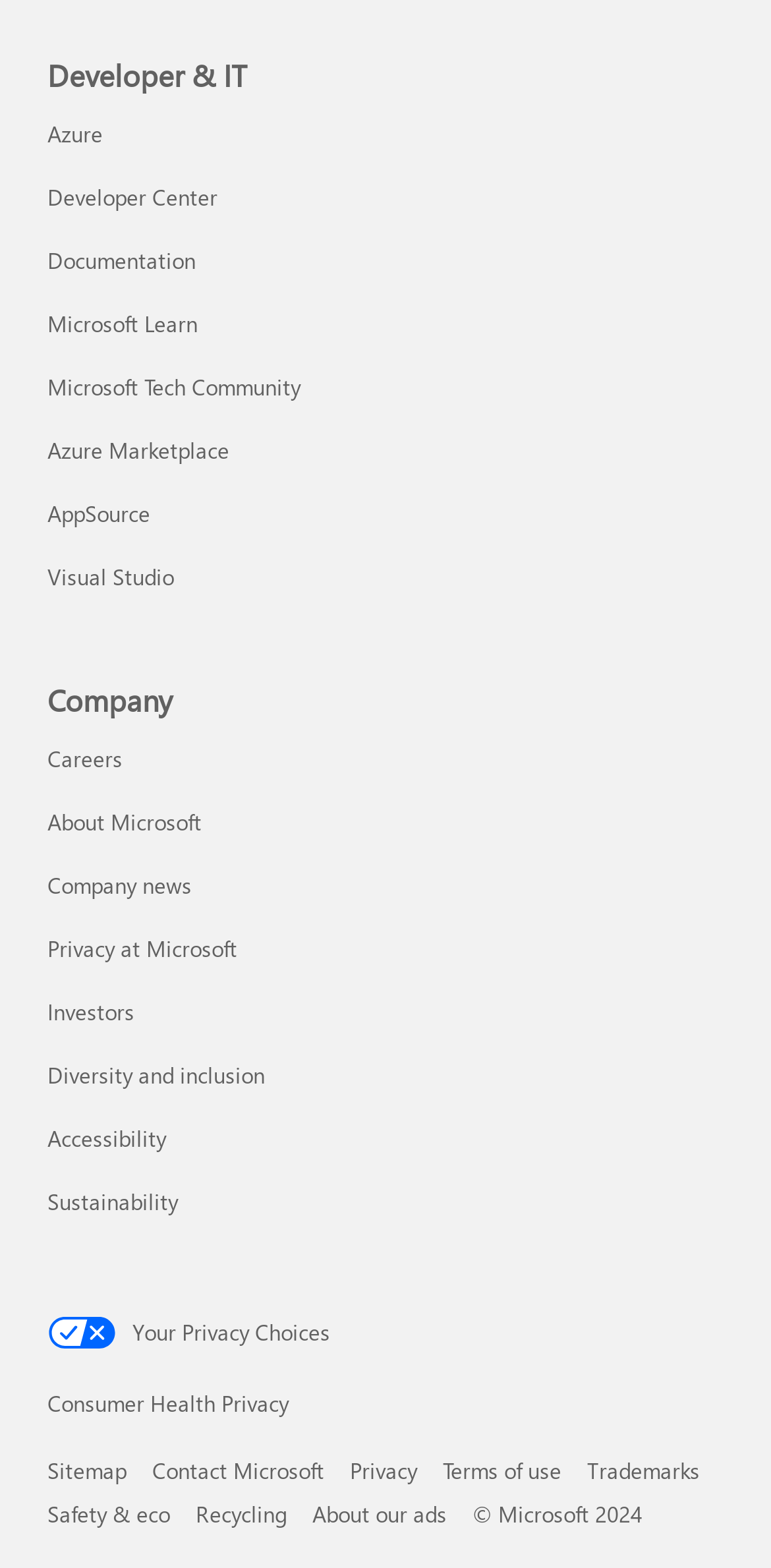Answer the question in a single word or phrase:
What is the last link under 'Company'?

Sustainability